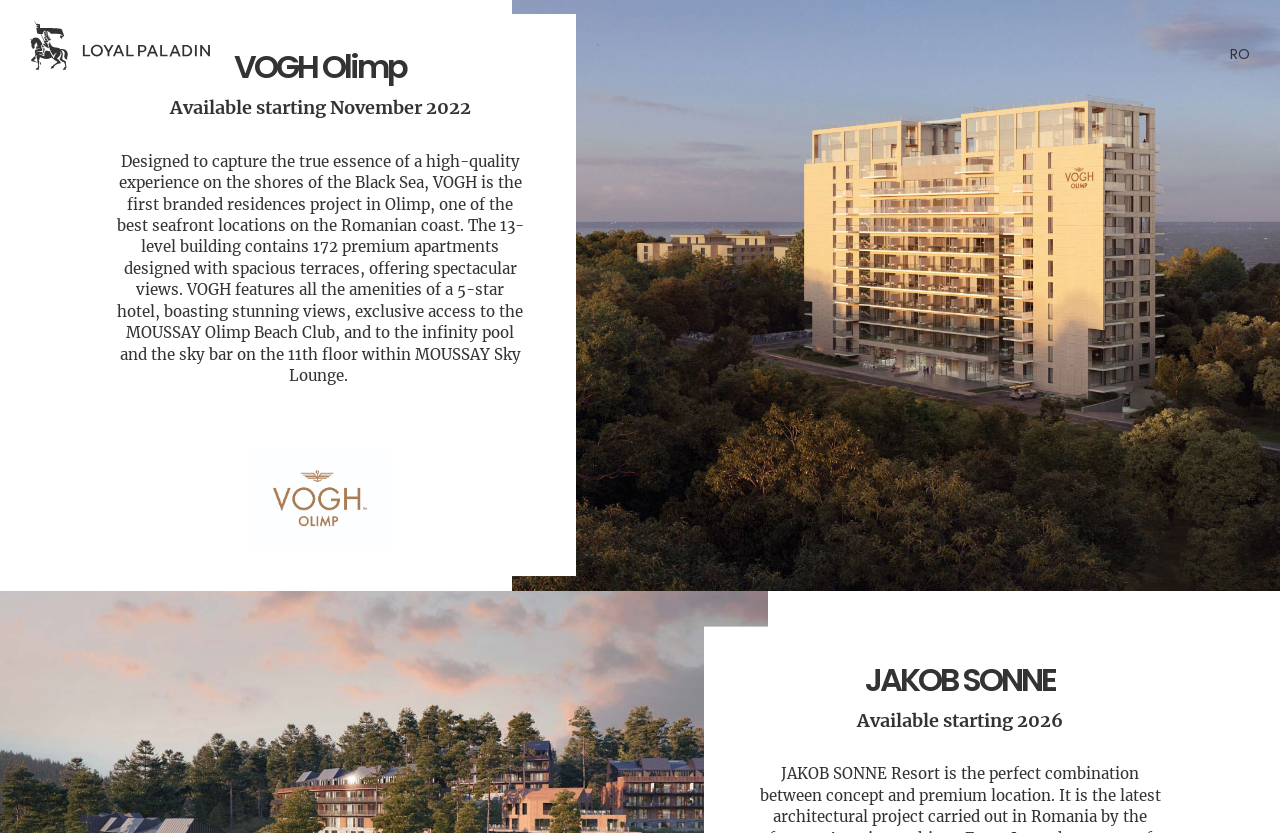Please provide a short answer using a single word or phrase for the question:
How many destinations are listed?

2